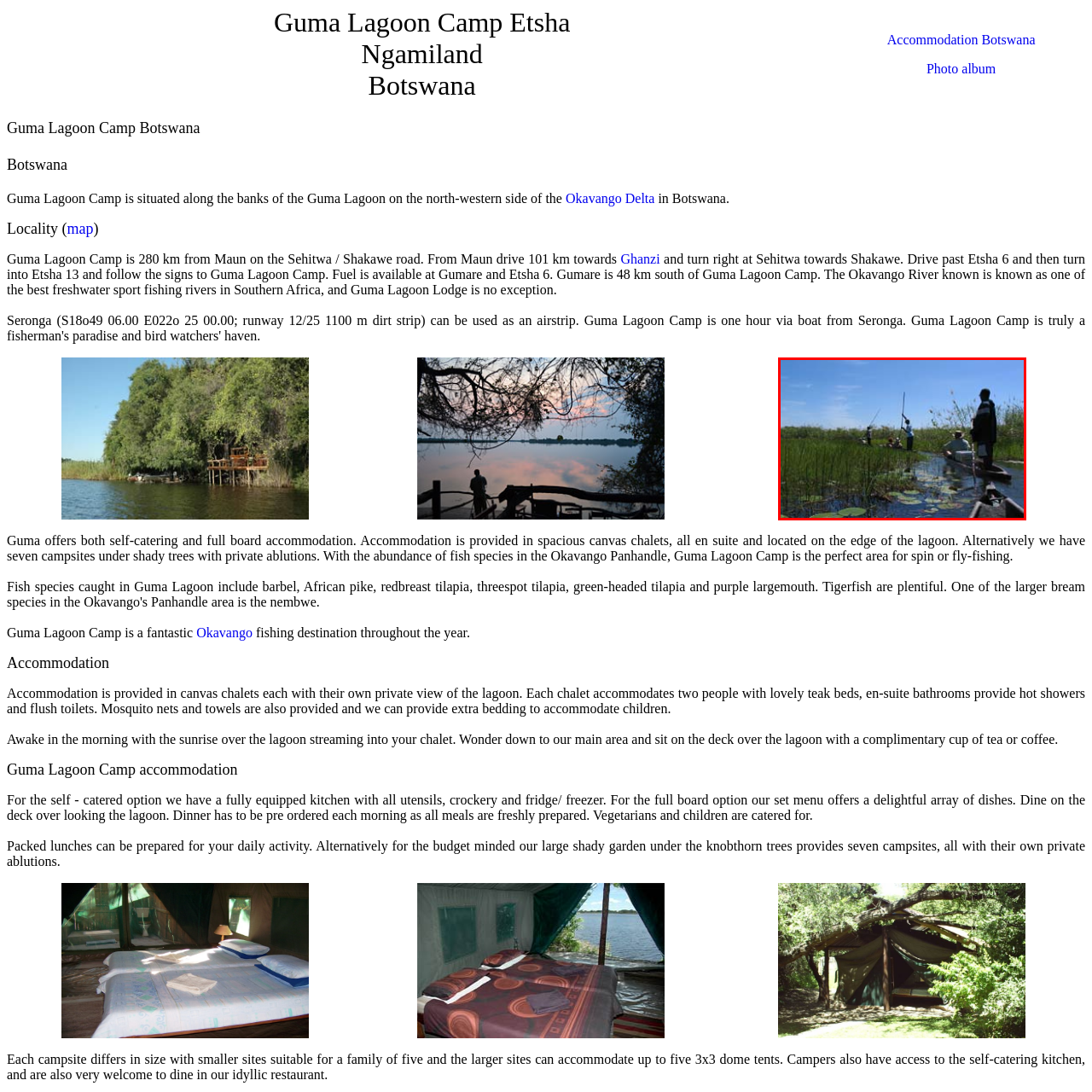What is the color of the sky in the image?
Focus on the section of the image inside the red bounding box and offer an in-depth answer to the question, utilizing the information visible in the image.

The clear blue sky overhead enhances the tranquil atmosphere, making it an ideal setting for fishing and exploring the natural beauty of the Okavango Delta region.